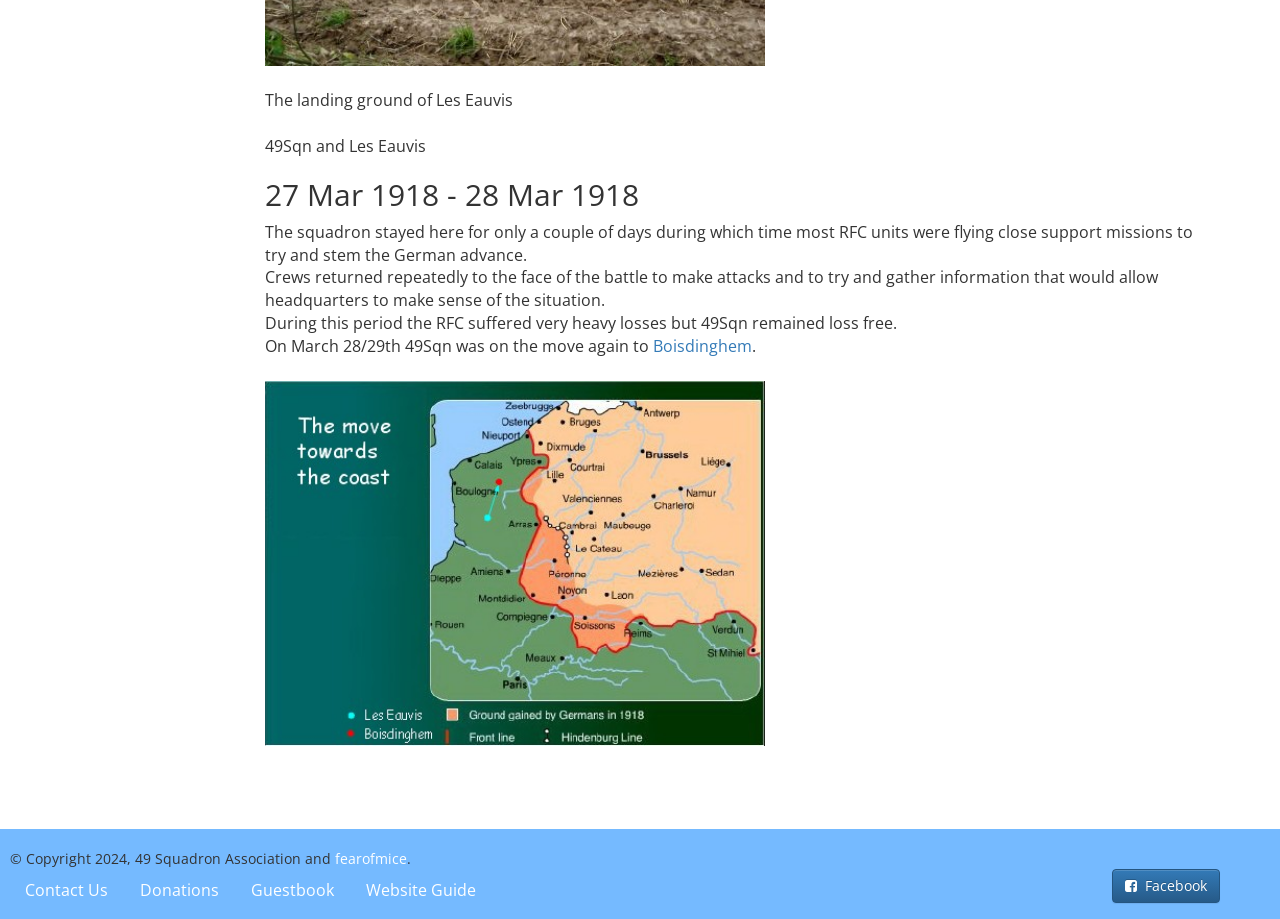Use a single word or phrase to answer the question:
What is the name of the squadron mentioned?

49Sqn